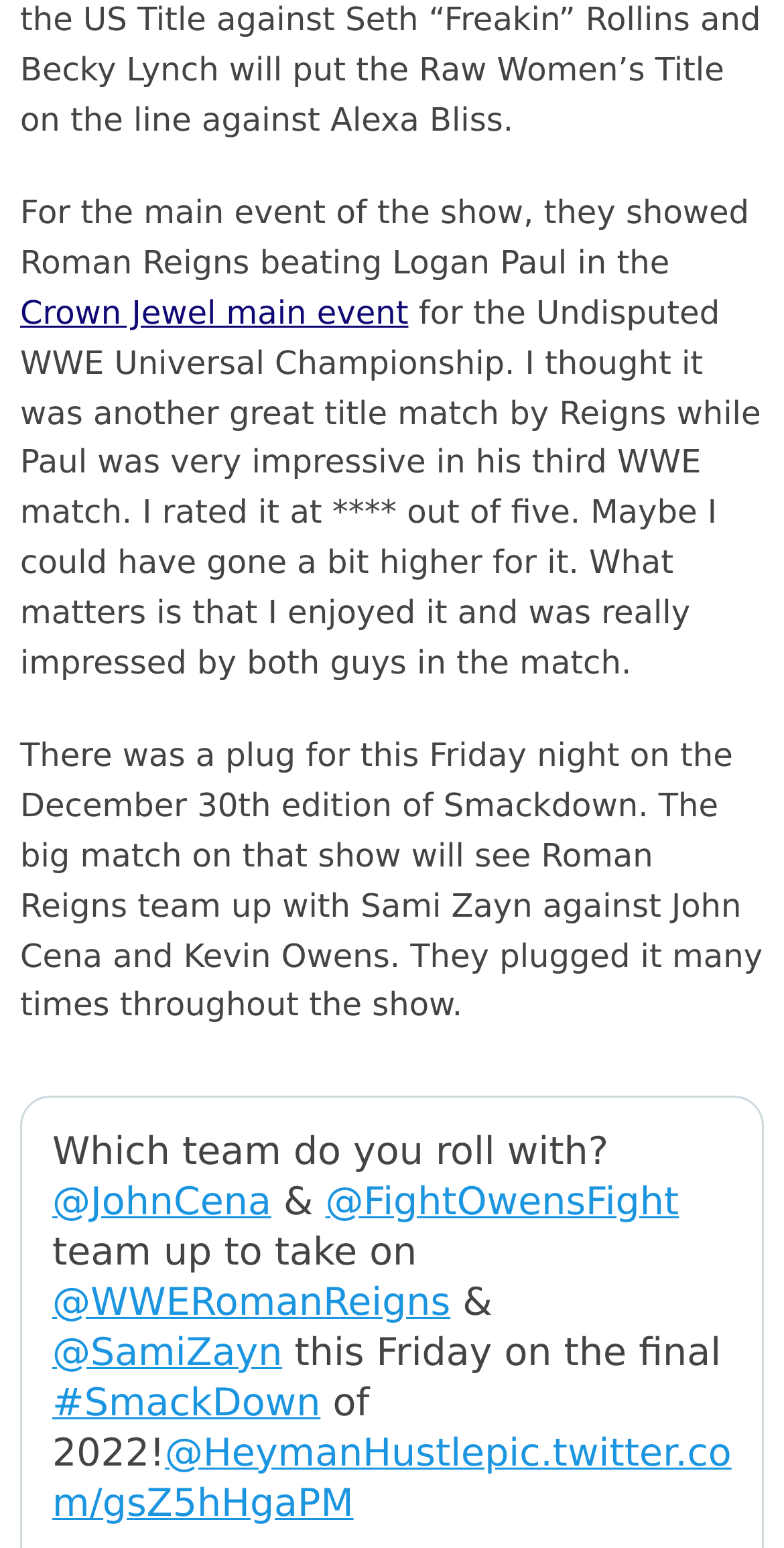Show me the bounding box coordinates of the clickable region to achieve the task as per the instruction: "Contact the website administrators".

None